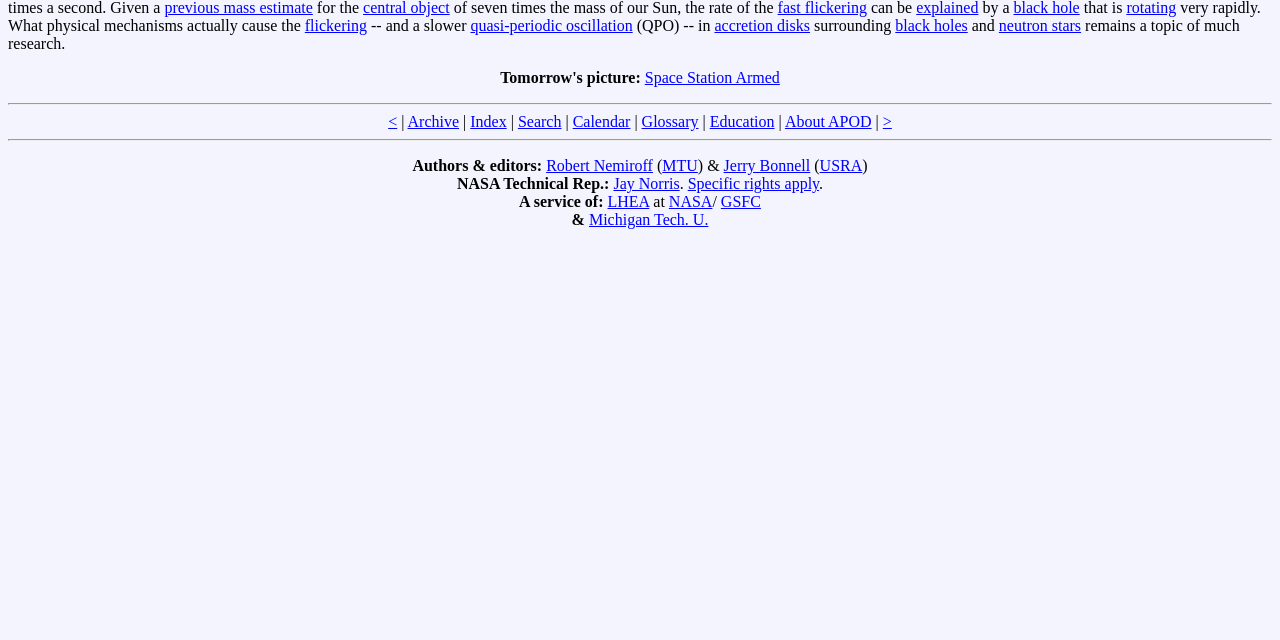Find the bounding box coordinates corresponding to the UI element with the description: "Michigan Tech. U.". The coordinates should be formatted as [left, top, right, bottom], with values as floats between 0 and 1.

[0.46, 0.33, 0.553, 0.357]